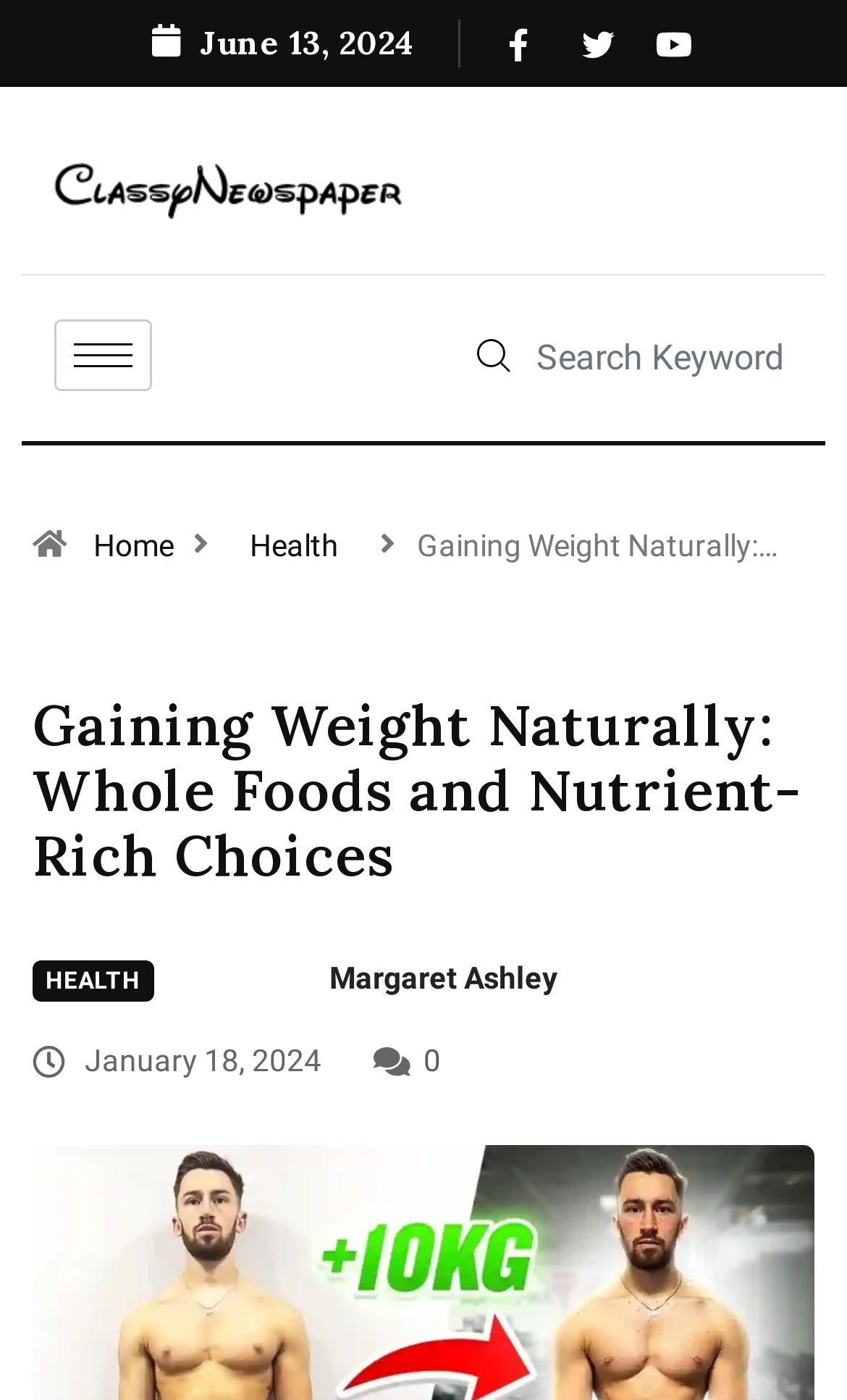Determine the bounding box coordinates of the section I need to click to execute the following instruction: "Visit the Health page". Provide the coordinates as four float numbers between 0 and 1, i.e., [left, top, right, bottom].

[0.272, 0.377, 0.423, 0.401]